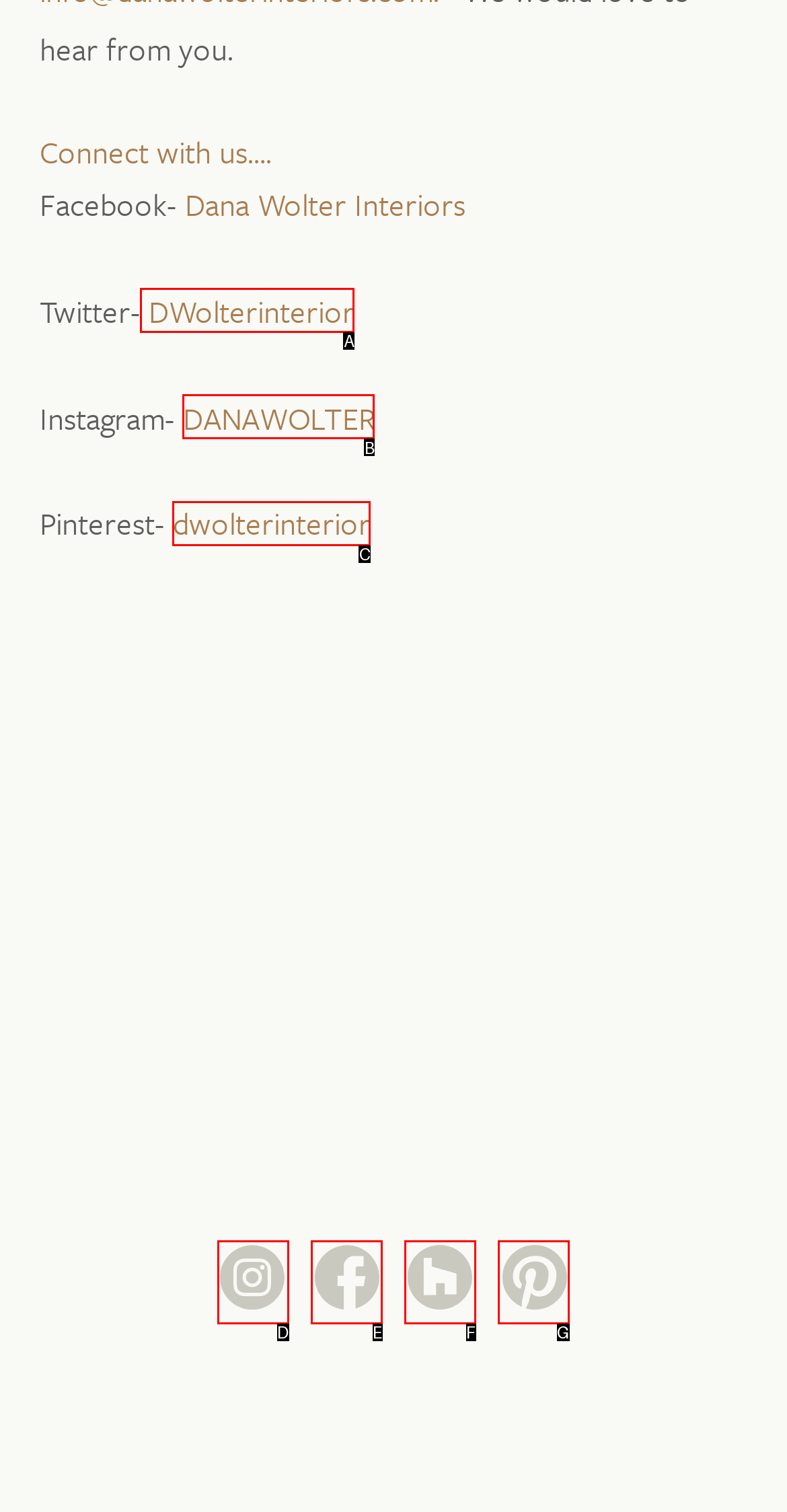Tell me which one HTML element best matches the description: title="Pinterest"
Answer with the option's letter from the given choices directly.

G